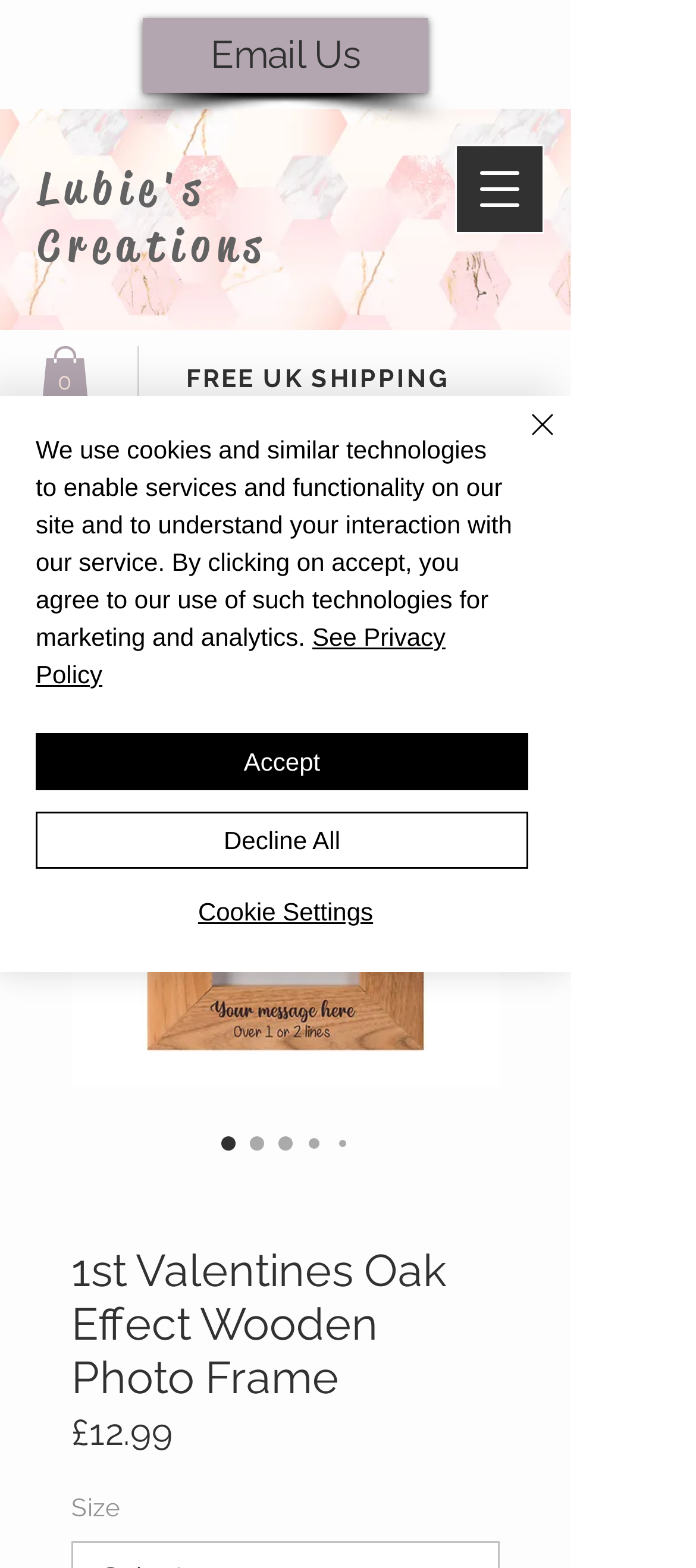Indicate the bounding box coordinates of the element that must be clicked to execute the instruction: "Click the 'Phone' link". The coordinates should be given as four float numbers between 0 and 1, i.e., [left, top, right, bottom].

[0.0, 0.553, 0.205, 0.62]